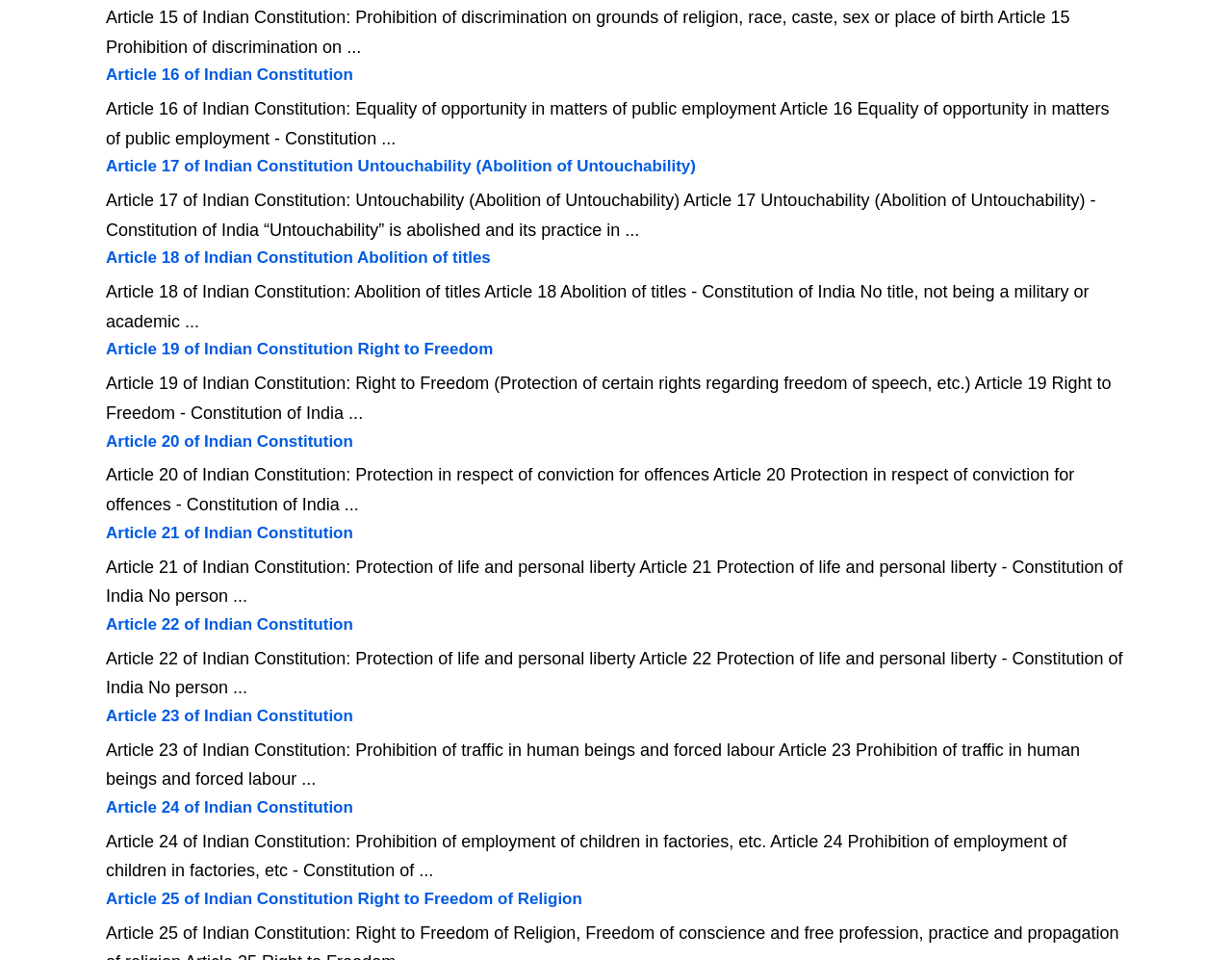Please find the bounding box coordinates of the element that must be clicked to perform the given instruction: "read about handmade design". The coordinates should be four float numbers from 0 to 1, i.e., [left, top, right, bottom].

None